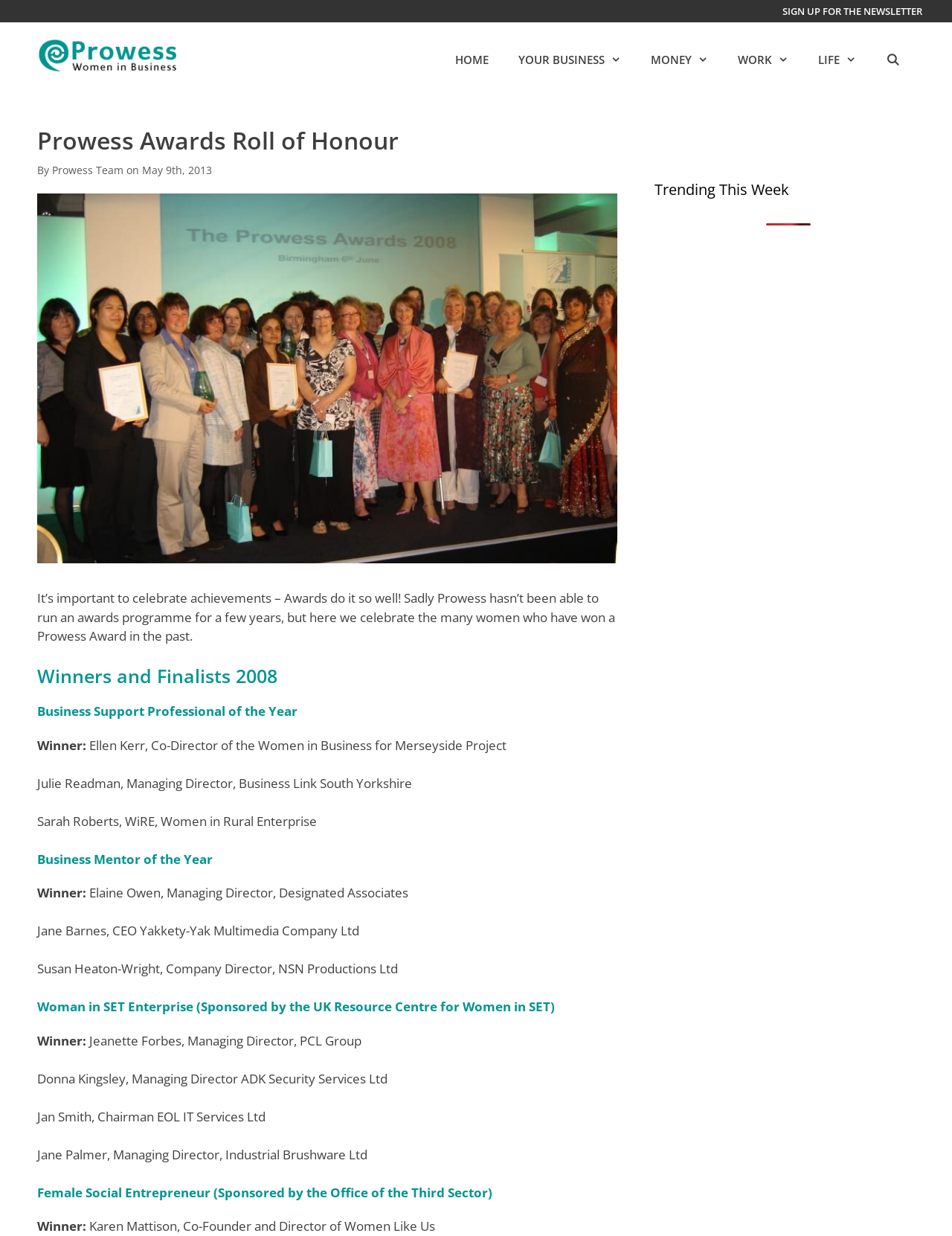Examine the image and give a thorough answer to the following question:
What is the name of the award programme?

The webpage is celebrating the achievements of women who have won a Prowess Award in the past, as mentioned in the static text 'It’s important to celebrate achievements – Awards do it so well! Sadly Prowess hasn’t been able to run an awards programme for a few years, but here we celebrate the many women who have won a Prowess Award in the past.'